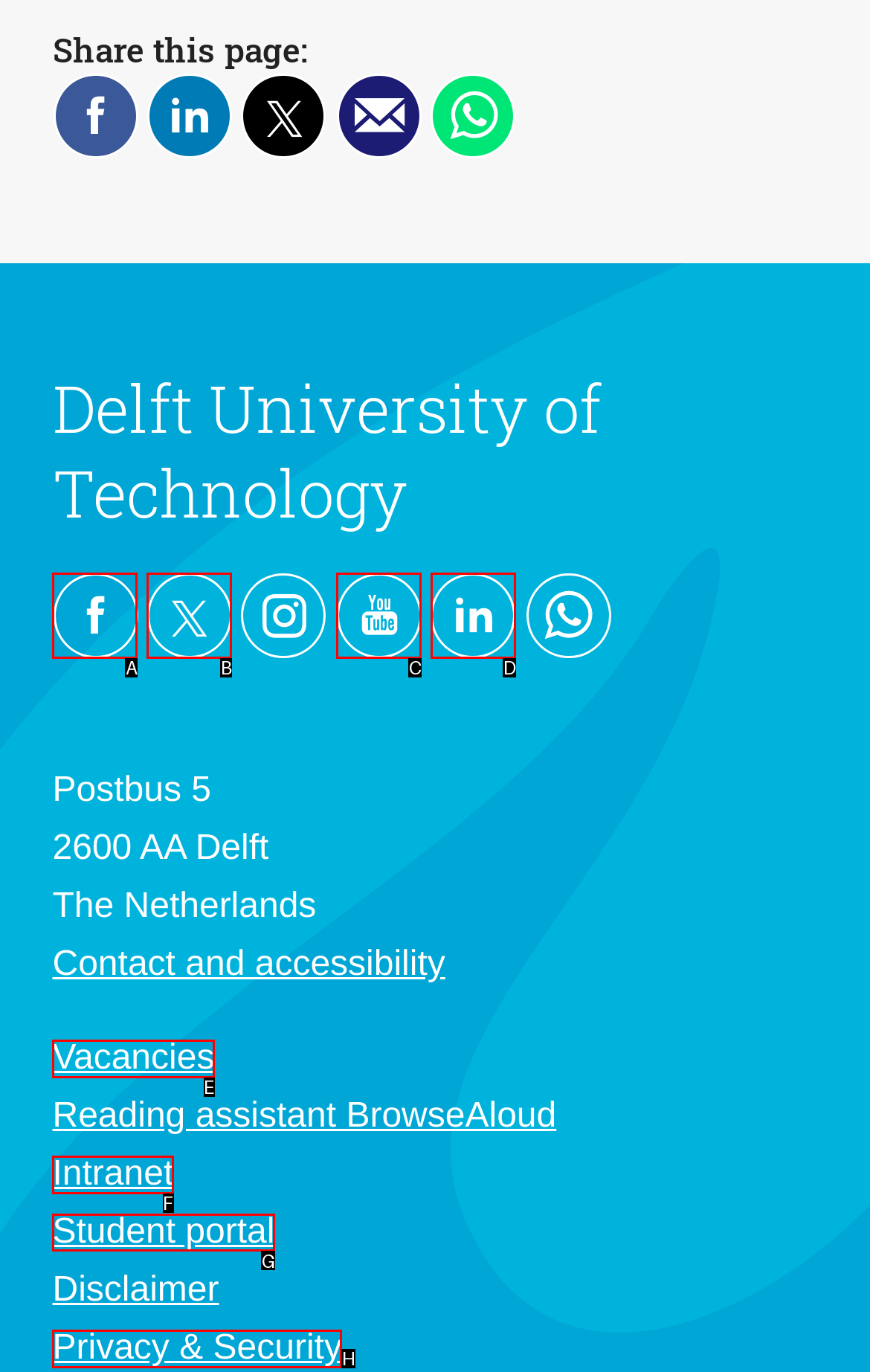Choose the UI element you need to click to carry out the task: Go to student portal.
Respond with the corresponding option's letter.

G